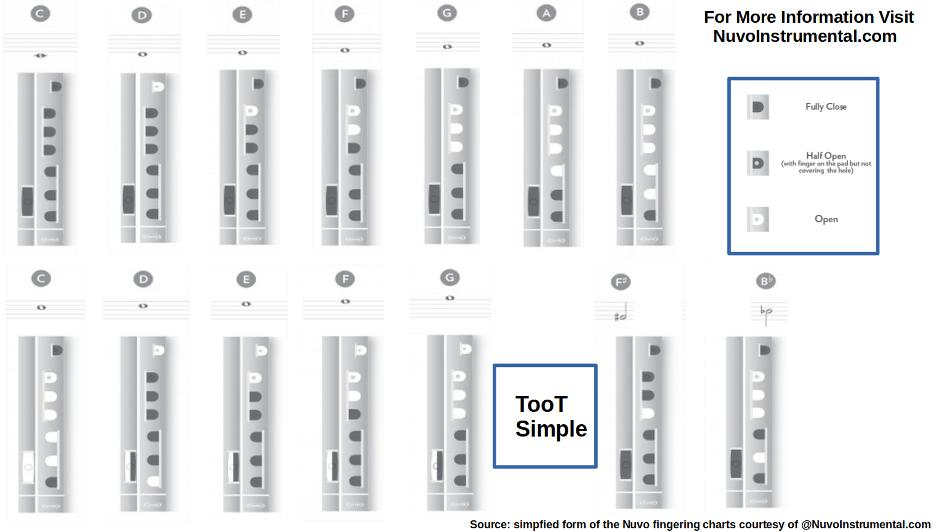Explain the image in a detailed way.

The image showcases a simplified fingering chart for the TooT instrument, providing a visual guide for beginners on how to play different notes. It displays multiple finger placements corresponding to notes ranging from C to G, with clear indicators for each finger hole status: fully closed, half open, and open. The design is user-friendly, featuring labels next to each note to assist young learners in managing their finger positions effectively. The chart is also marked with the text "TooT Simple" in a prominent box, emphasizing its ease of use, making it a helpful resource for new players. Additionally, a note at the bottom credits the source of the chart as courtesy of Nuvo Instrumental.